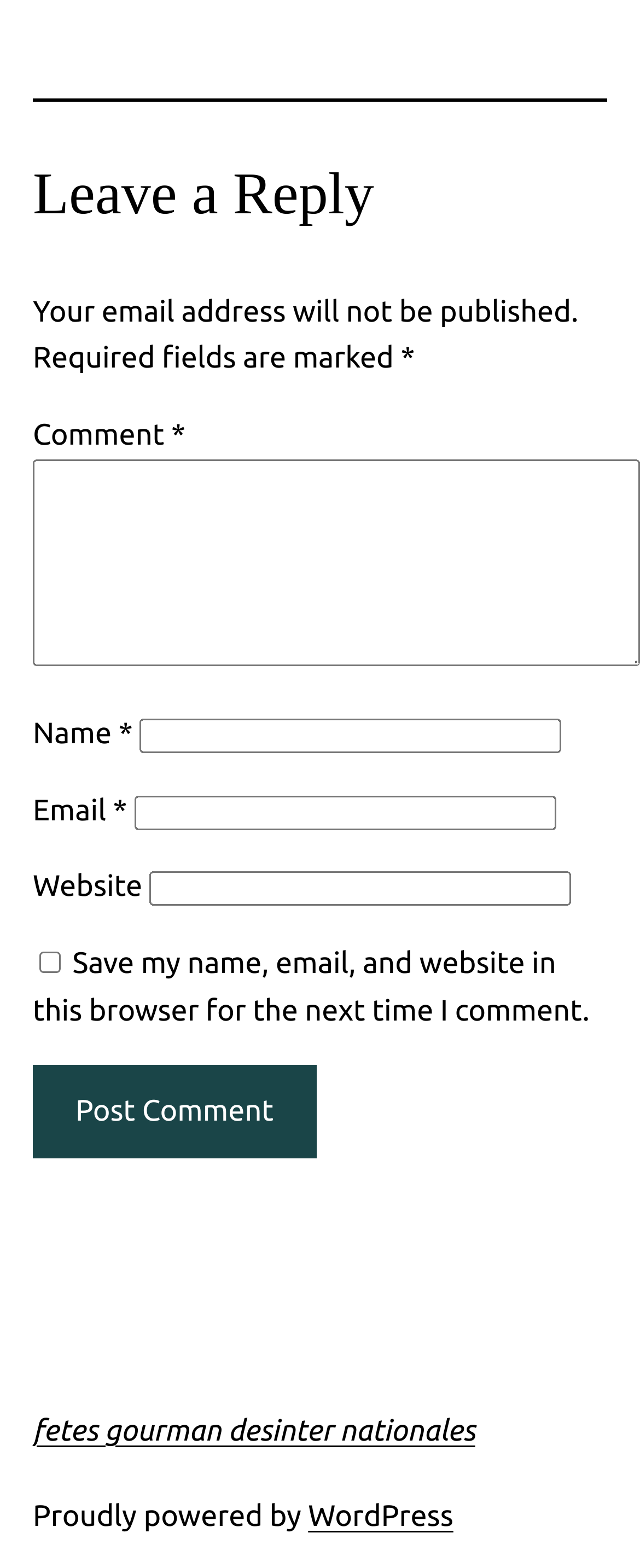What is the link at the bottom of the page? Observe the screenshot and provide a one-word or short phrase answer.

fetes gourman desinter nationales